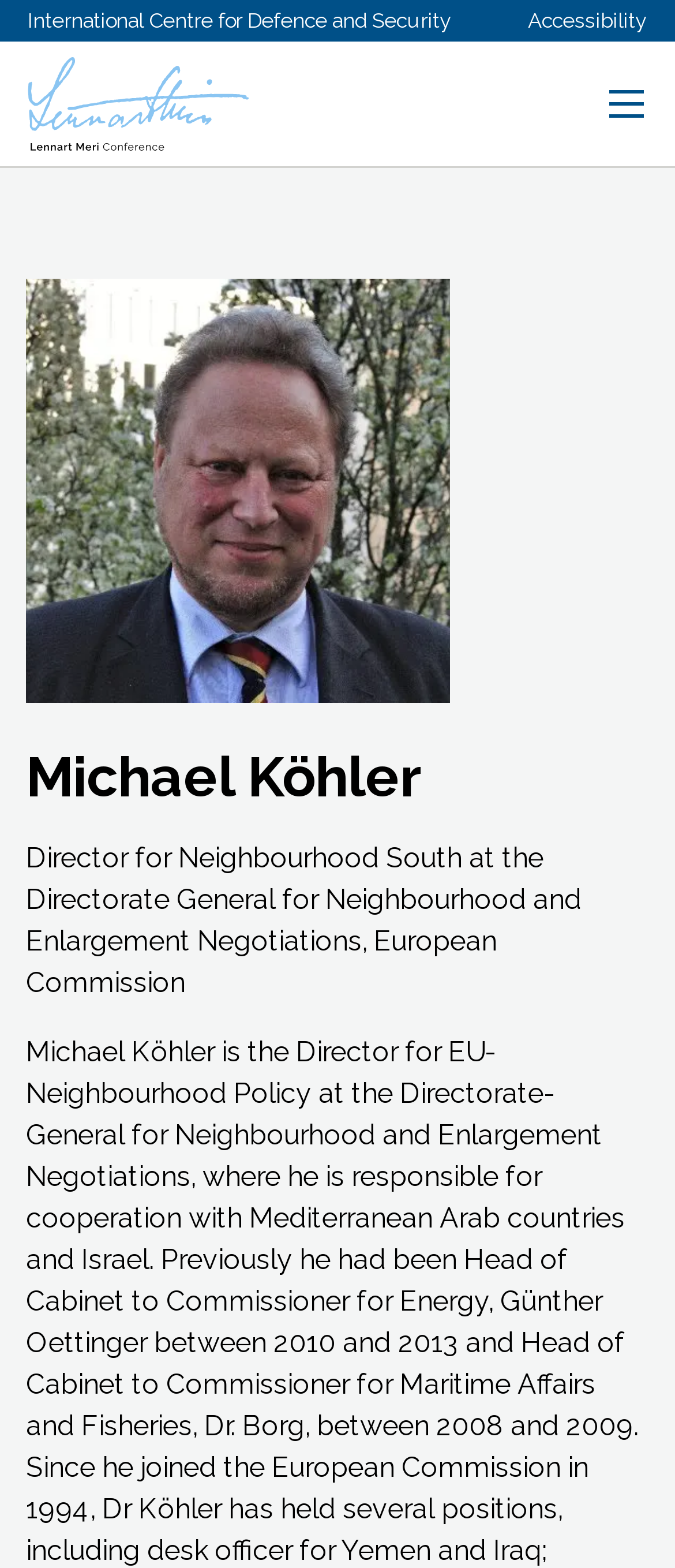Identify the bounding box of the HTML element described here: "aria-label="Open menu"". Provide the coordinates as four float numbers between 0 and 1: [left, top, right, bottom].

[0.897, 0.053, 0.959, 0.079]